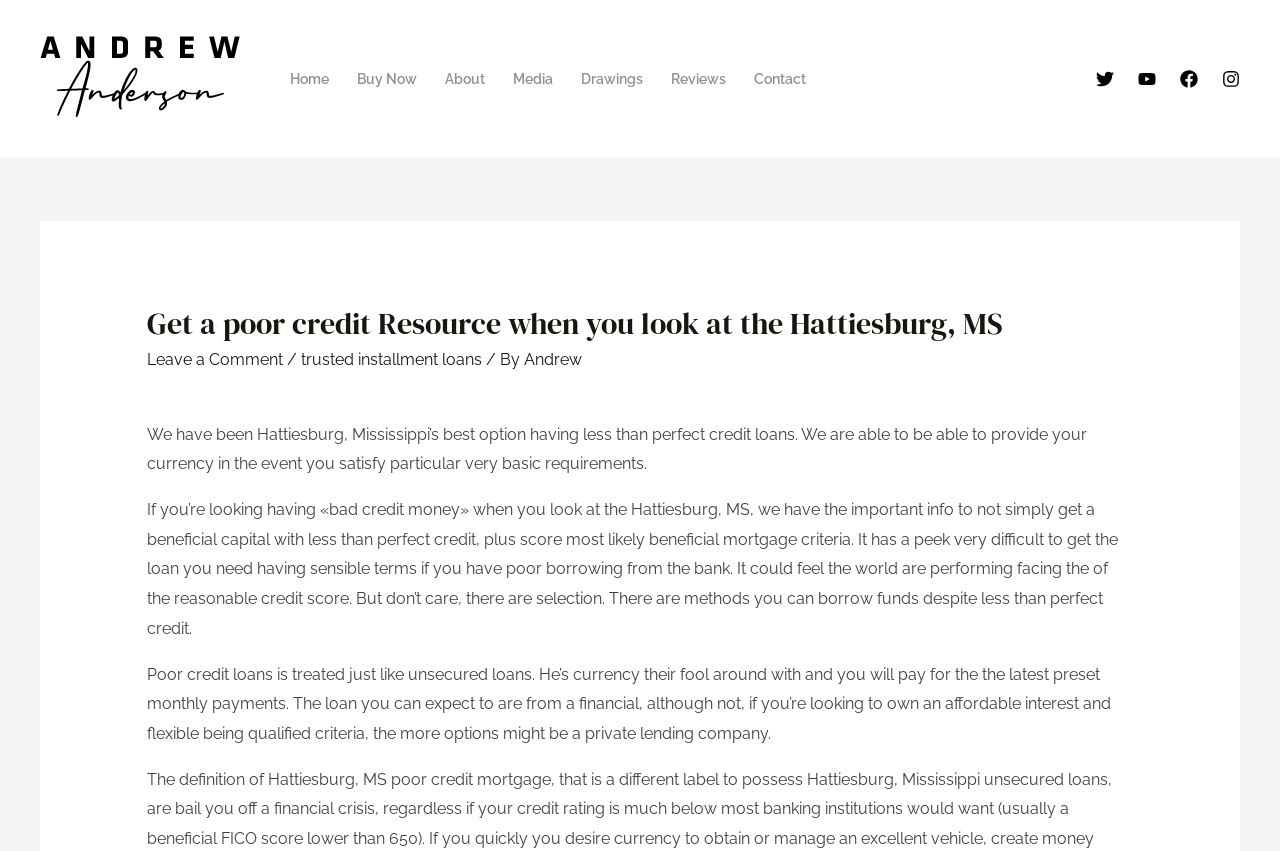Provide your answer in a single word or phrase: 
What type of loans are discussed on this webpage?

Poor credit loans